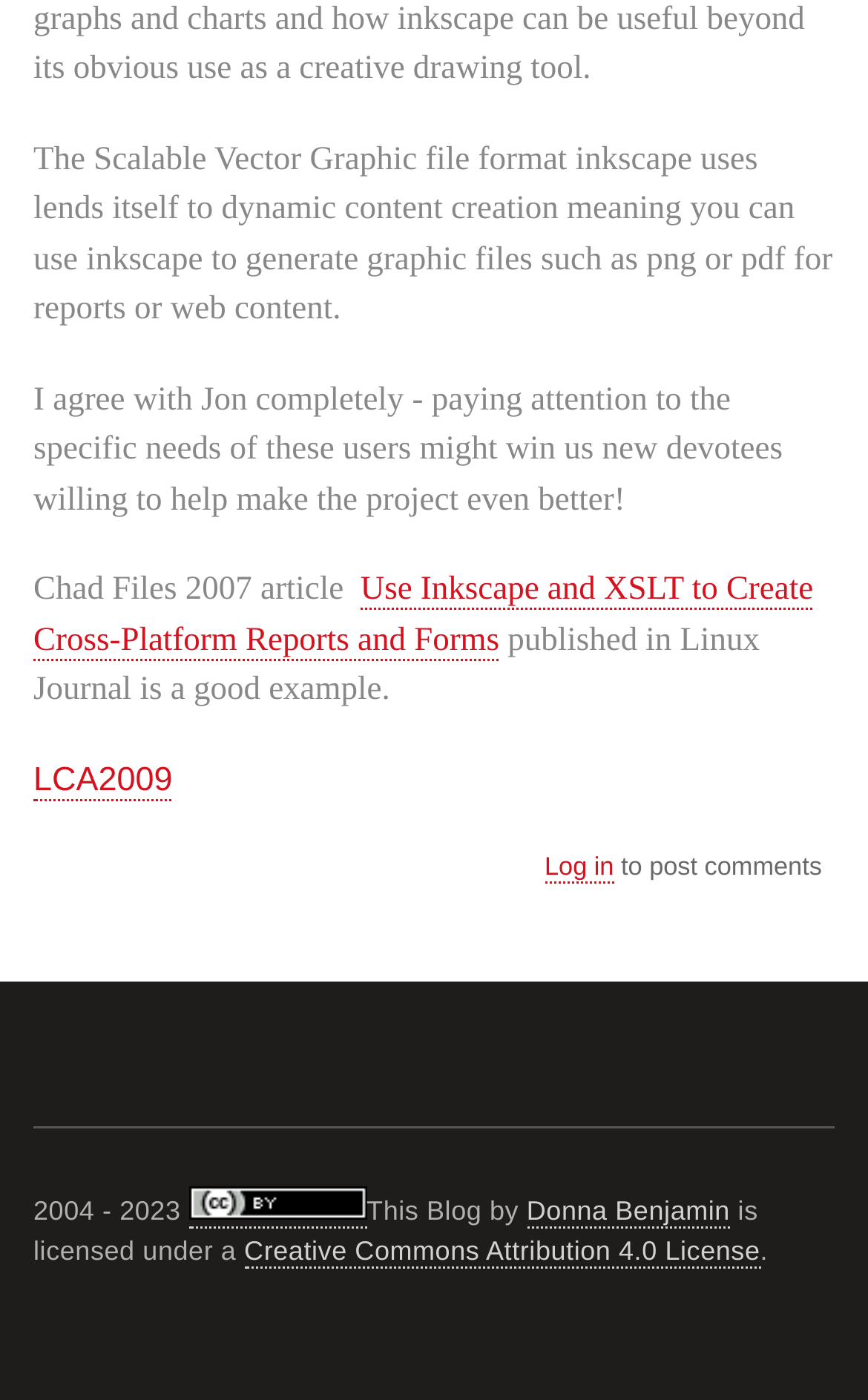What is the year range of the blog?
Please give a detailed answer to the question using the information shown in the image.

The year range of the blog is 2004 - 2023, which is mentioned in the StaticText element '2004 - 2023' at the bottom of the page, along with the copyright information.